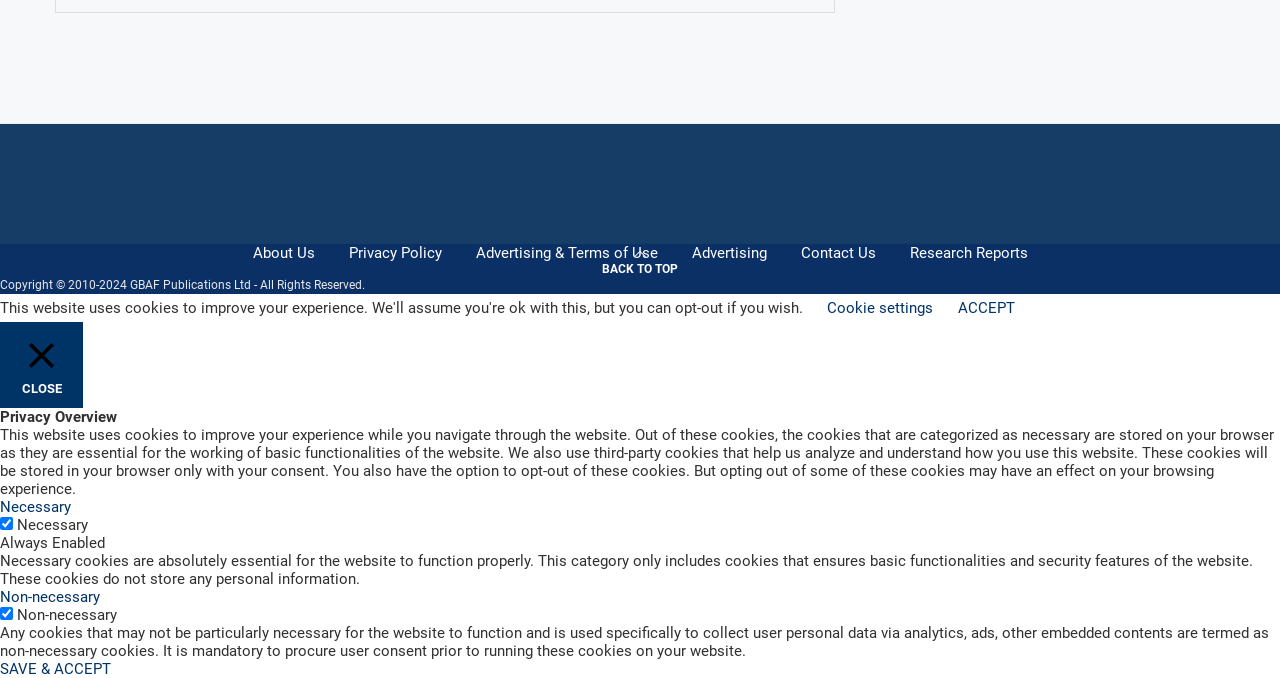Can you specify the bounding box coordinates of the area that needs to be clicked to fulfill the following instruction: "Contact Us"?

[0.625, 0.36, 0.684, 0.387]